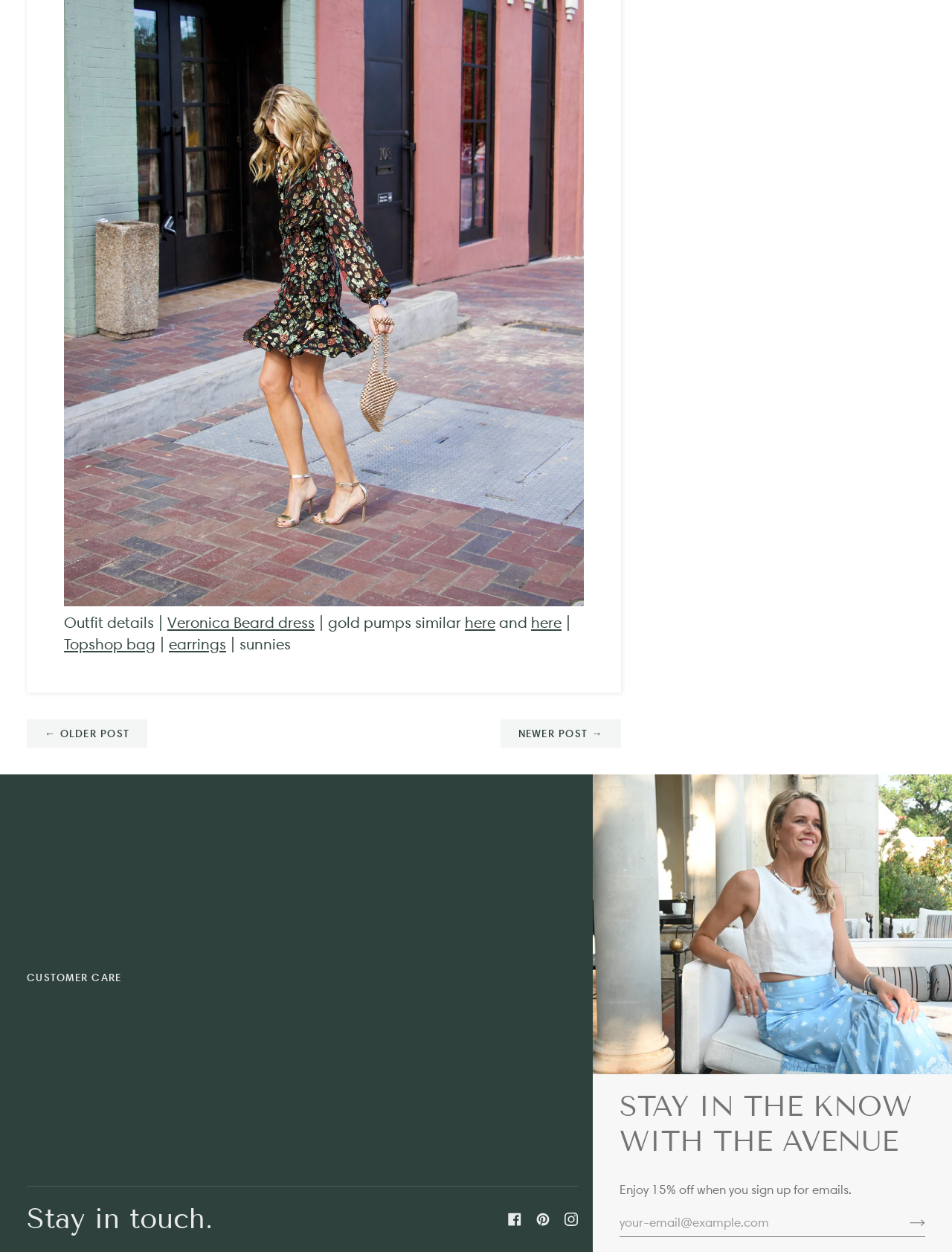Provide your answer in a single word or phrase: 
What is the discount offered for signing up for emails?

15% off